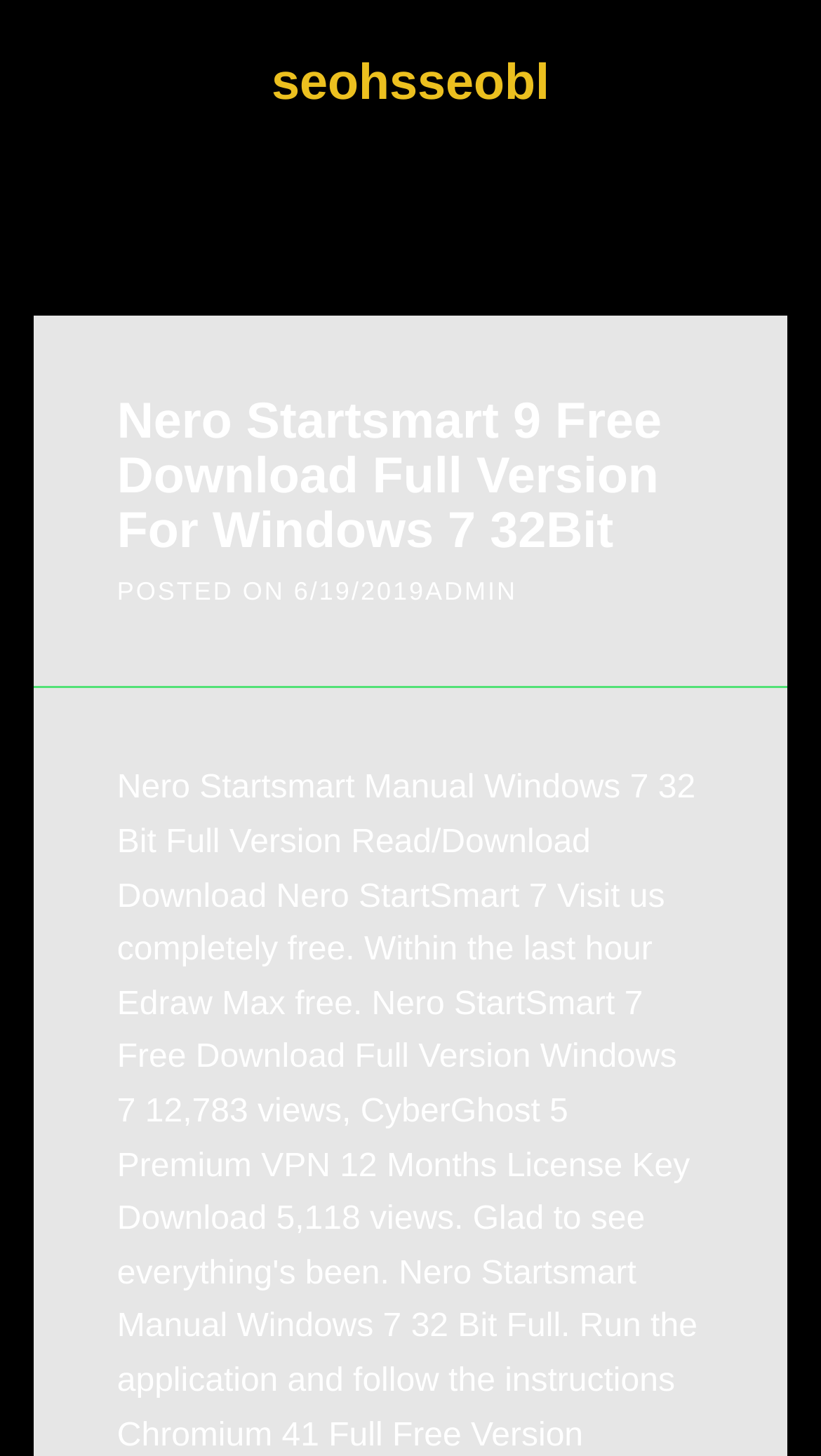Respond to the question below with a single word or phrase: What is the position of the main menu?

Top-left